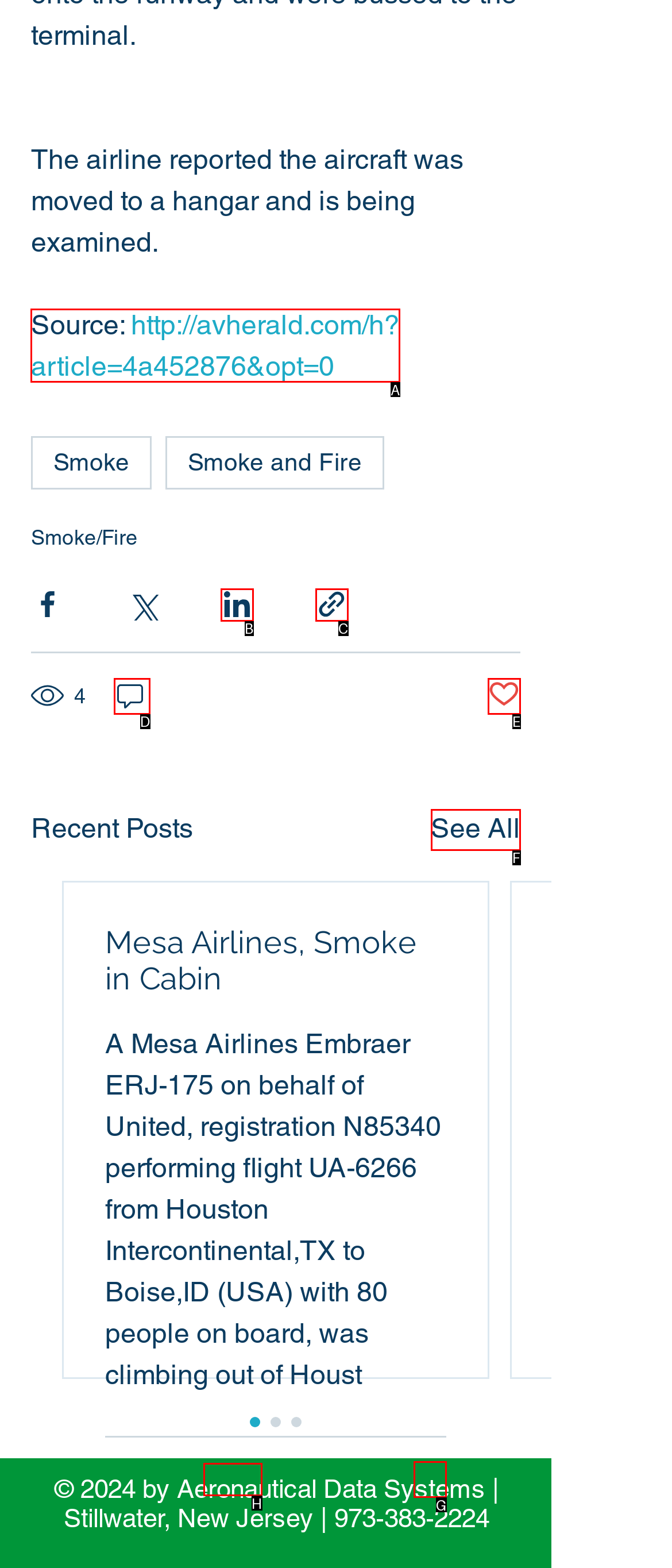Identify the correct UI element to click on to achieve the following task: Click on the link to read more about the aircraft incident Respond with the corresponding letter from the given choices.

A